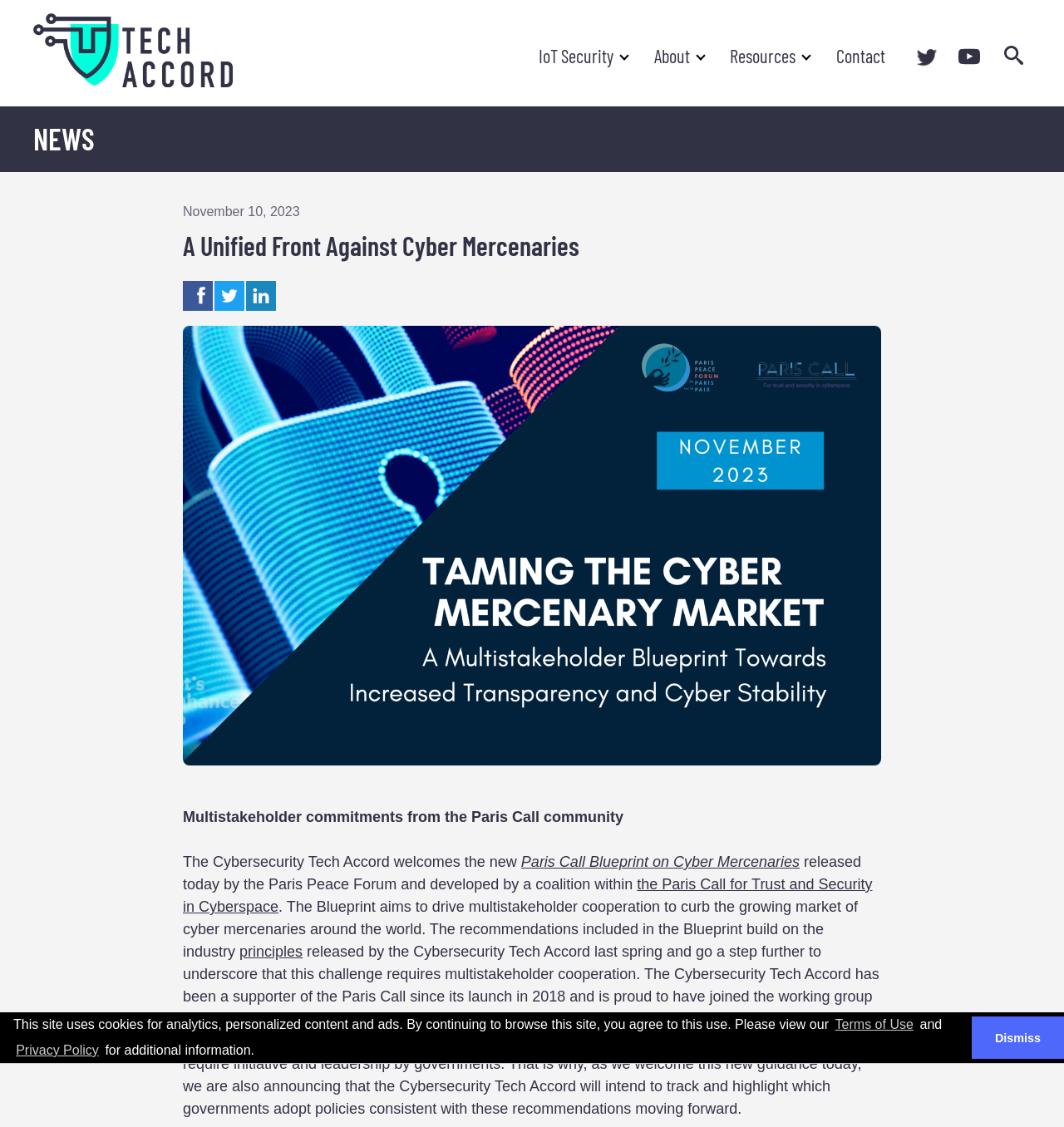Determine the bounding box for the HTML element described here: "hello@mustsharenews.com". The coordinates should be given as [left, top, right, bottom] with each number being a float between 0 and 1.

None